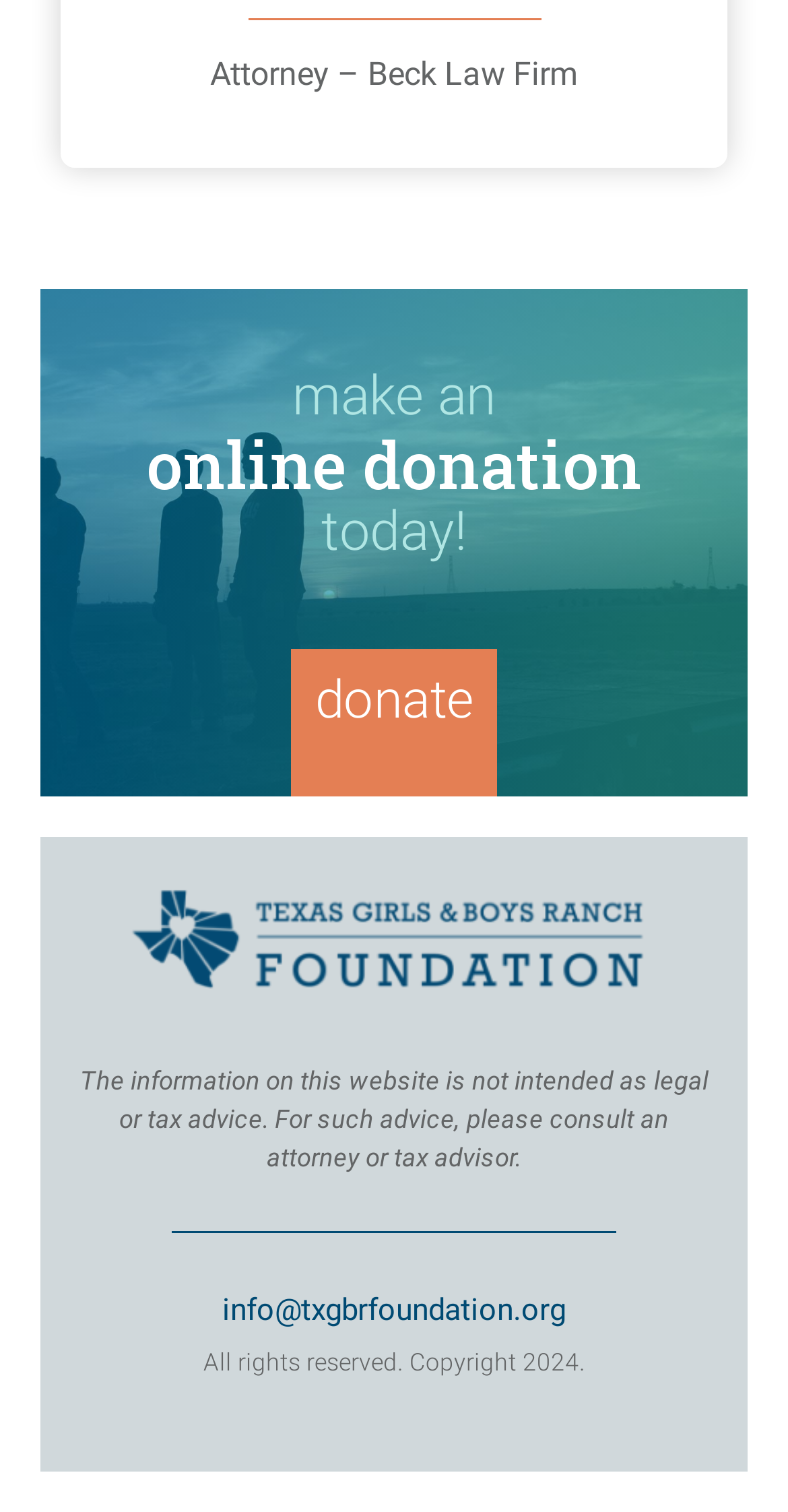Please reply to the following question using a single word or phrase: 
What is the contact email?

info@txgbrfoundation.org